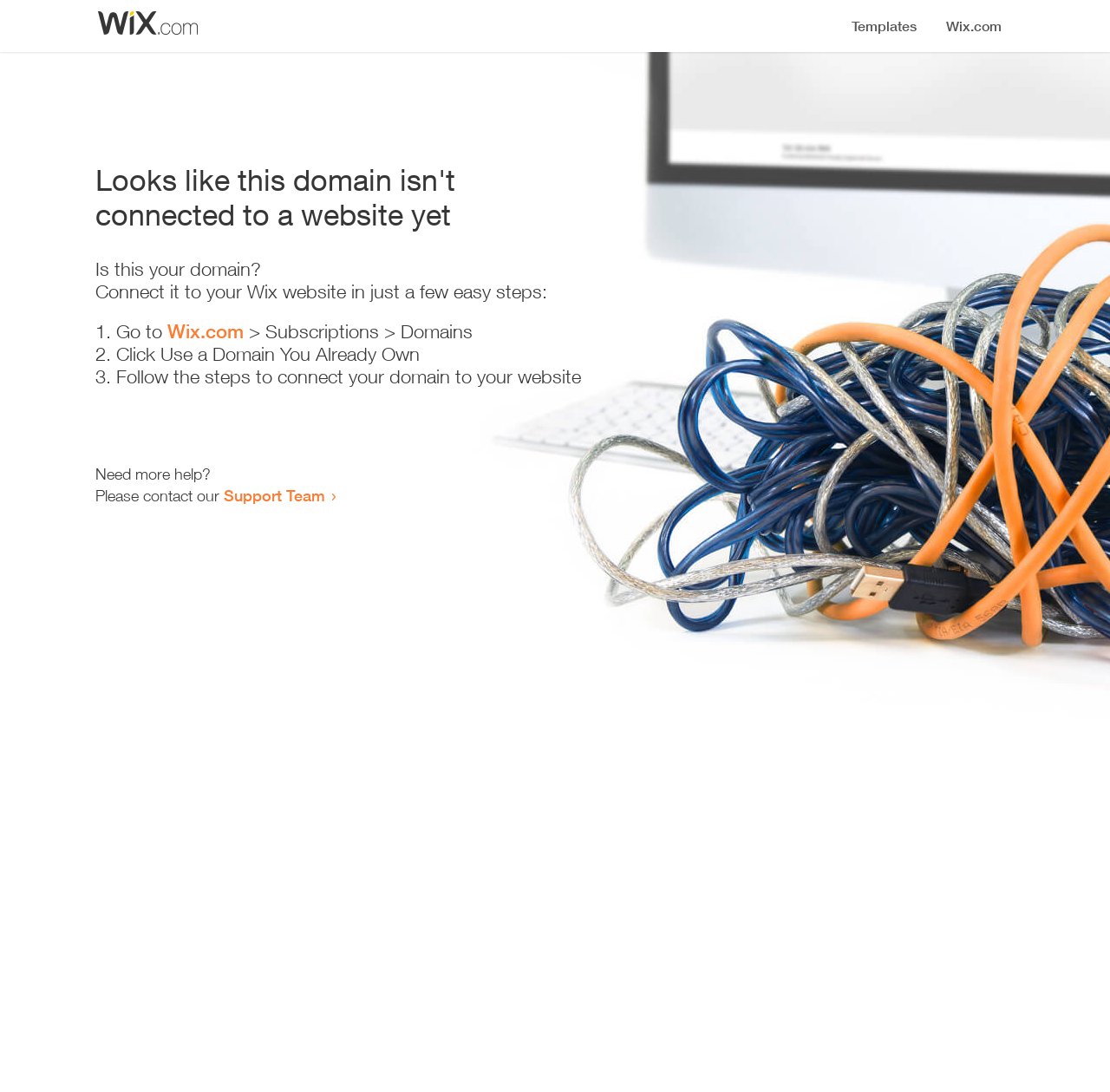Give an extensive and precise description of the webpage.

The webpage appears to be an error page, indicating that a domain is not connected to a website yet. At the top, there is a small image, likely a logo or icon. Below the image, a prominent heading reads "Looks like this domain isn't connected to a website yet". 

Underneath the heading, there is a series of instructions to connect the domain to a Wix website. The instructions are presented in a step-by-step format, with each step numbered and accompanied by a brief description. The first step is to go to Wix.com, followed by navigating to the Subscriptions and Domains section. The second step is to click "Use a Domain You Already Own", and the third step is to follow the instructions to connect the domain to the website.

At the bottom of the page, there is a section offering additional help, with a message "Need more help?" followed by an invitation to contact the Support Team via a link.